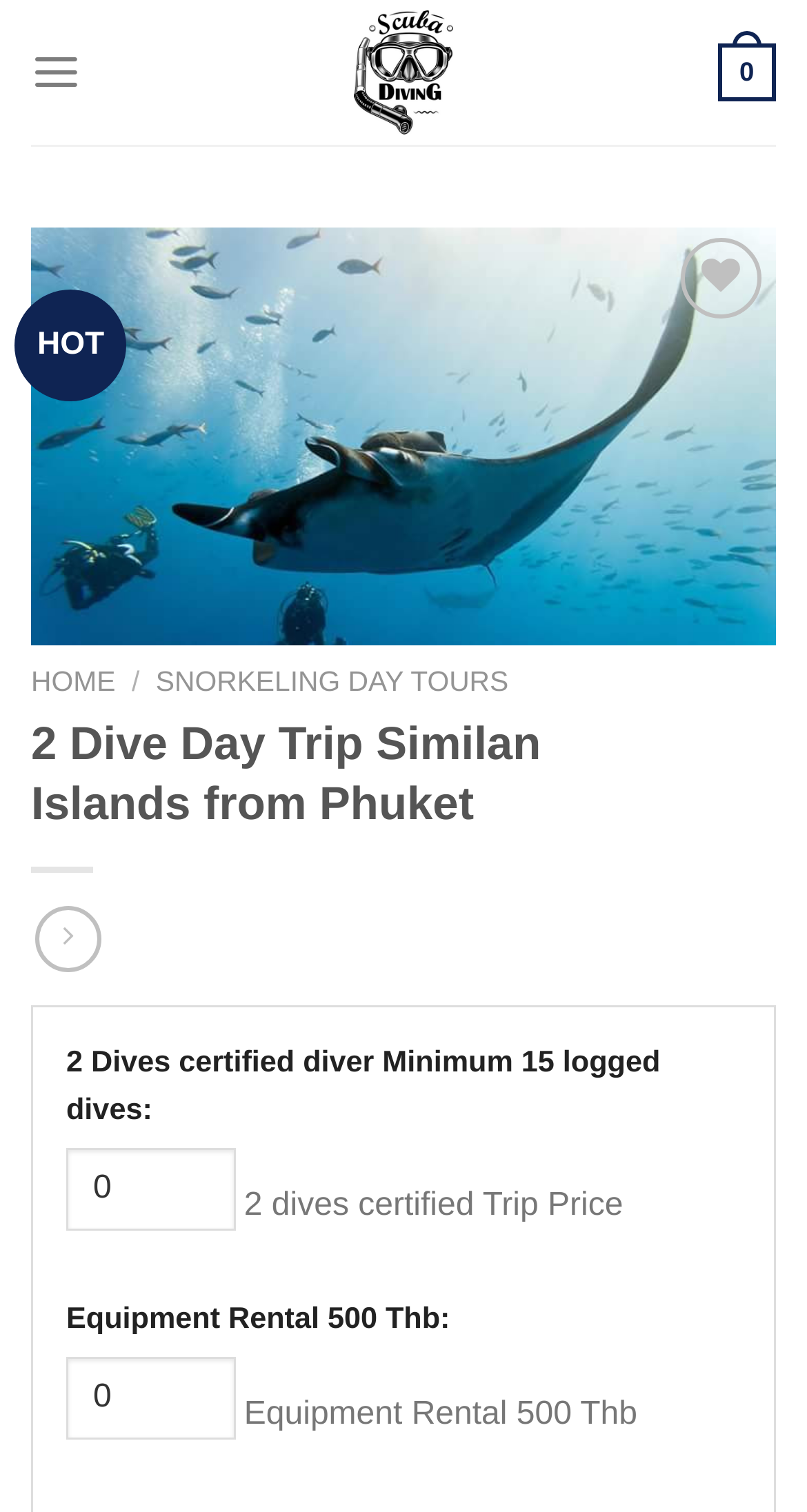Look at the image and answer the question in detail:
What is the minimum number of logged dives required for certified divers?

The minimum number of logged dives required for certified divers can be found in the text '2 Dives certified diver Minimum 15 logged dives:', which indicates that certified divers must have at least 15 logged dives to participate in the trip.